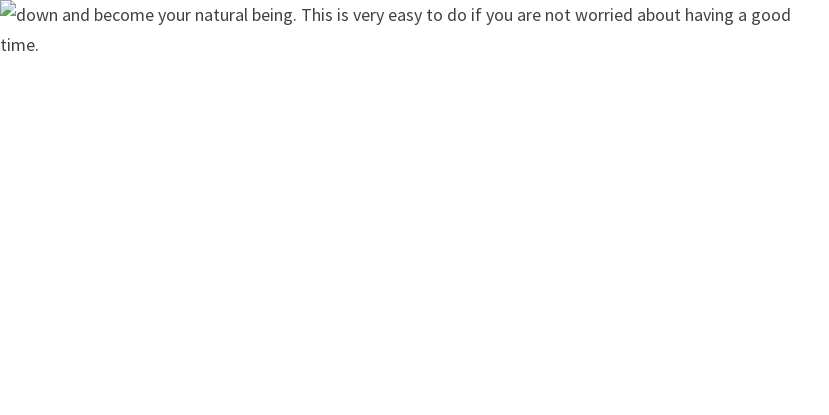Provide a brief response to the question below using a single word or phrase: 
Is the article providing tips for relationships?

Yes